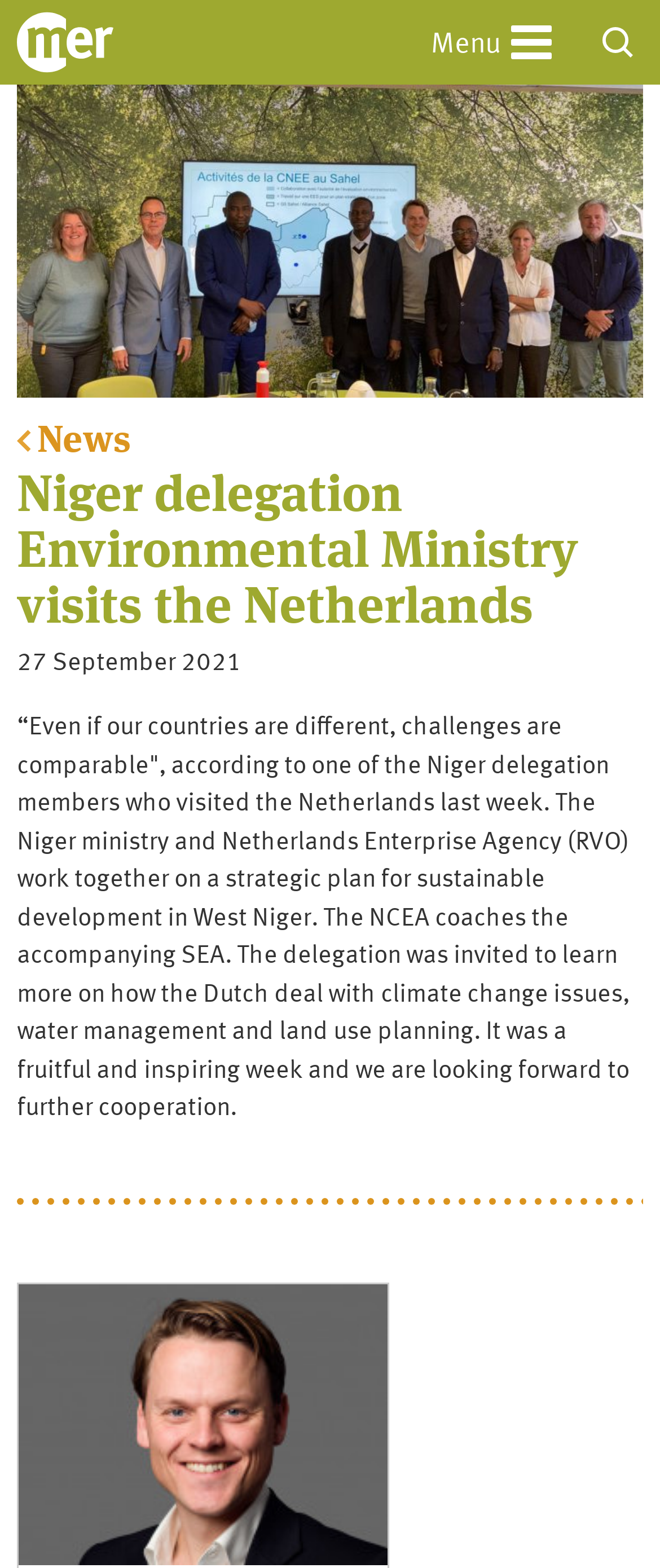Can you find the bounding box coordinates for the UI element given this description: "ESIA/SEA per country"? Provide the coordinates as four float numbers between 0 and 1: [left, top, right, bottom].

[0.0, 0.237, 1.0, 0.281]